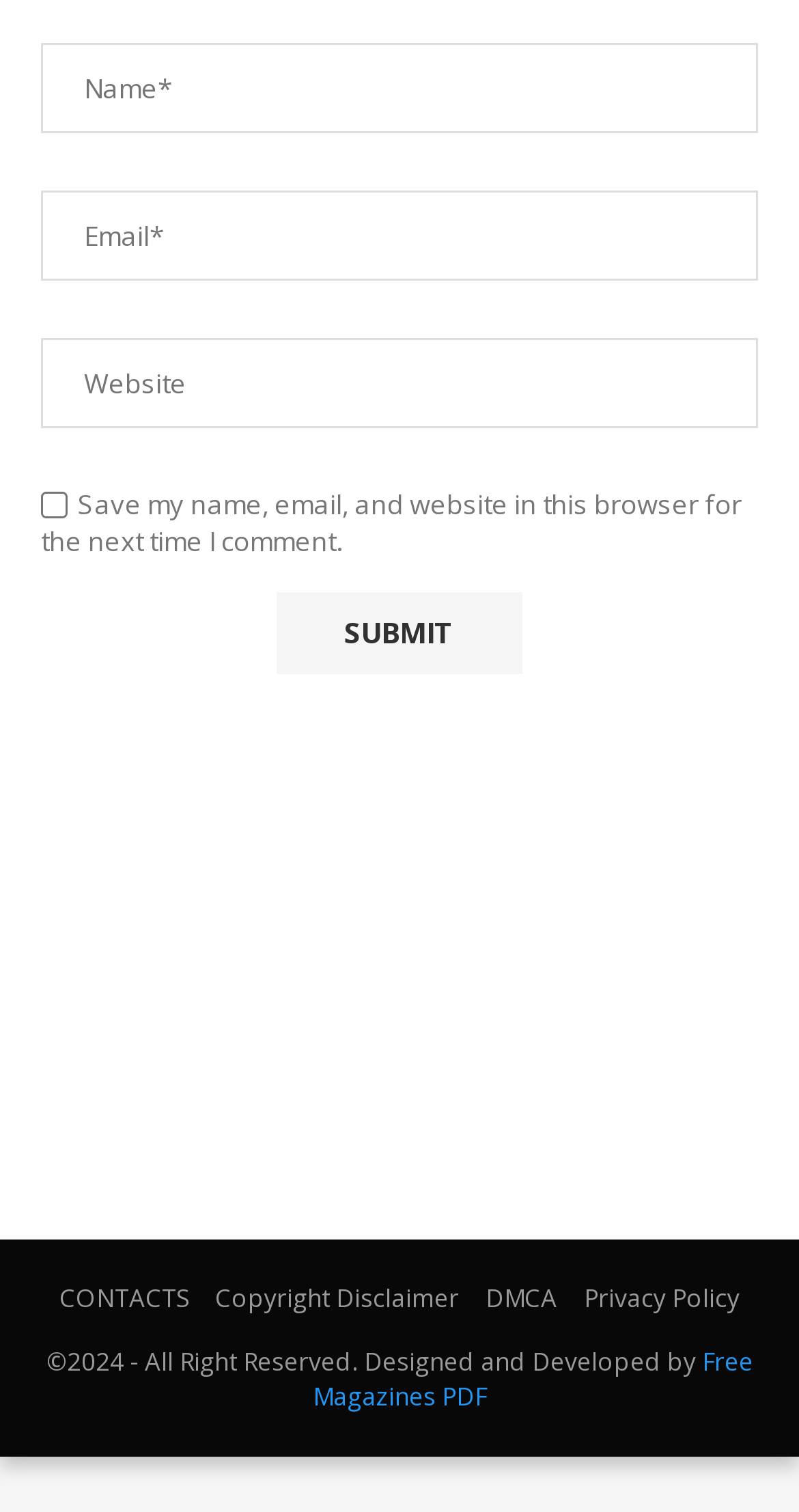Identify the bounding box for the UI element described as: "Free Magazines PDF". Ensure the coordinates are four float numbers between 0 and 1, formatted as [left, top, right, bottom].

[0.391, 0.89, 0.942, 0.935]